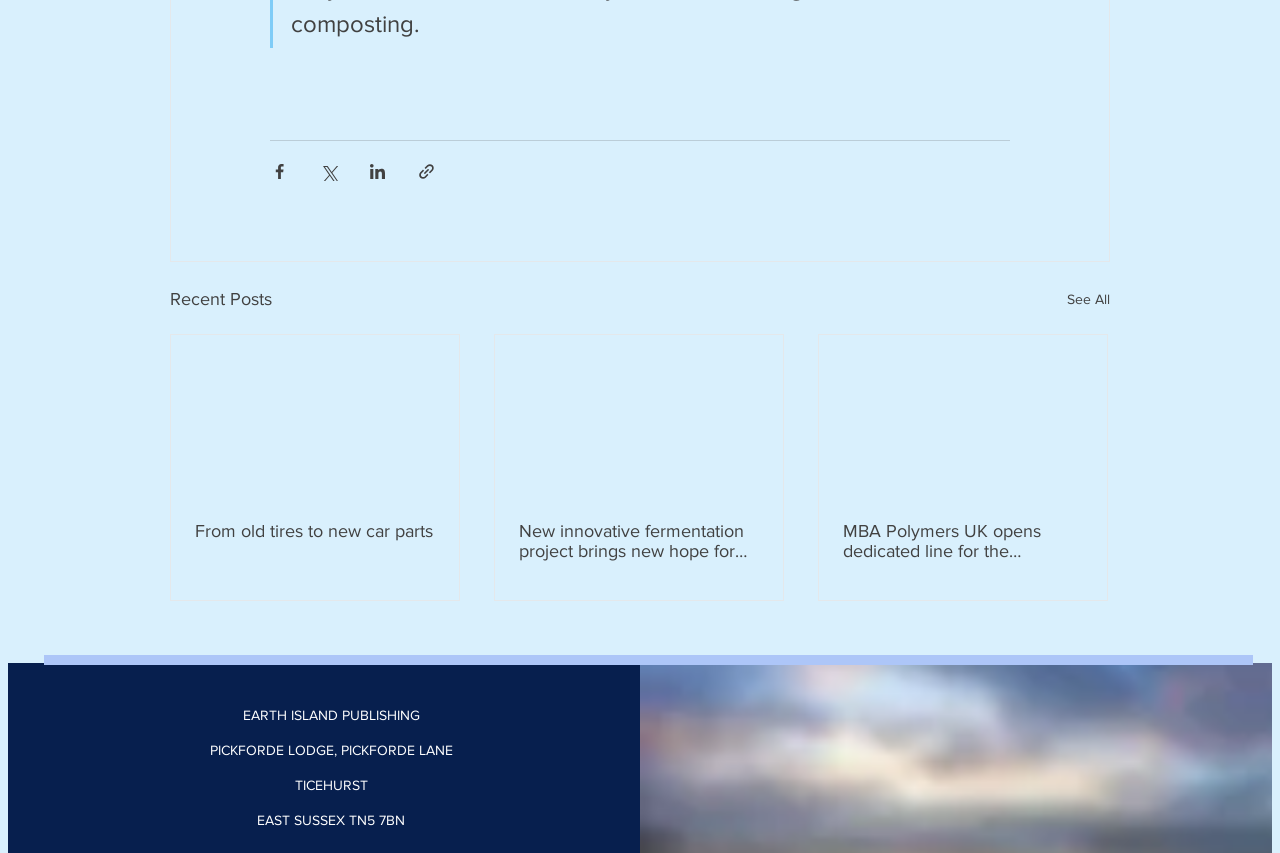Refer to the image and provide a thorough answer to this question:
How many recent posts are displayed on the webpage?

I counted the number of article elements on the webpage, which display the recent posts, and found that there are three posts listed.